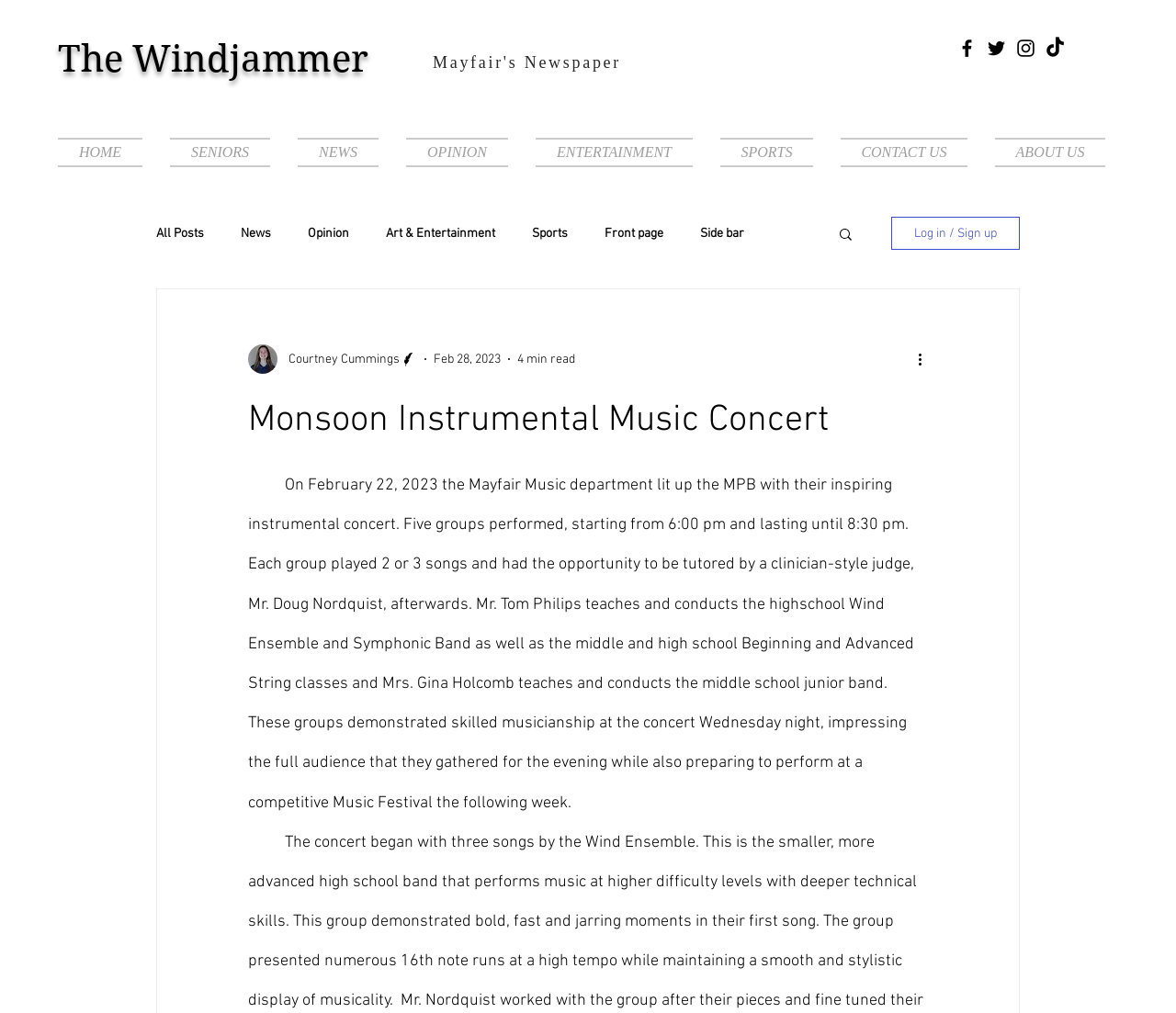What is the name of the teacher who conducts the high school Wind Ensemble and Symphonic Band?
We need a detailed and exhaustive answer to the question. Please elaborate.

I found the answer by reading the text content of the webpage, specifically the sentence 'Mr. Tom Philips teaches and conducts the highschool Wind Ensemble and Symphonic Band as well as the middle and high school Beginning and Advanced String classes...' which mentions the name of the teacher as 'Mr. Tom Philips'.